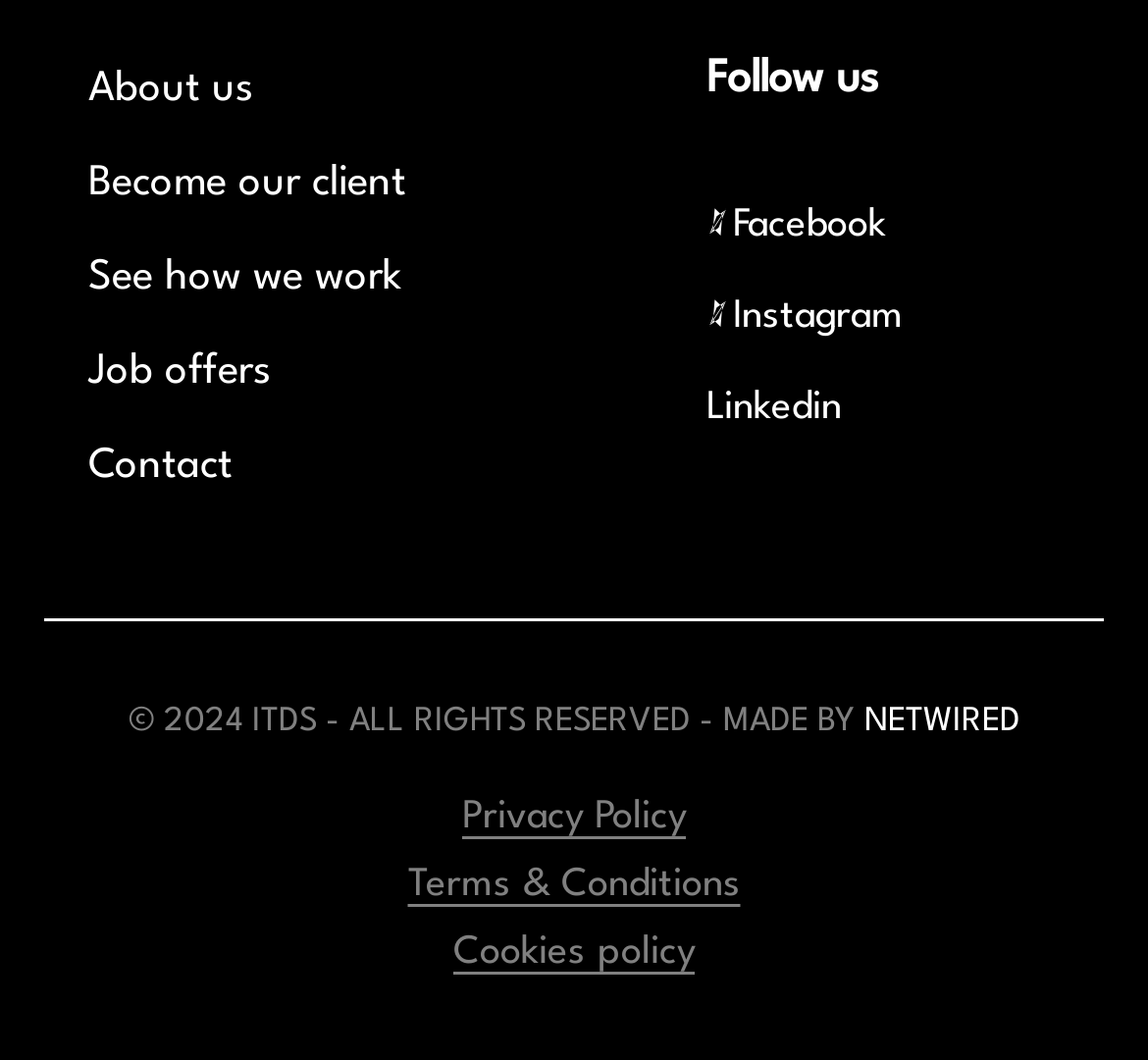Based on the description "September 19, 2021", find the bounding box of the specified UI element.

None